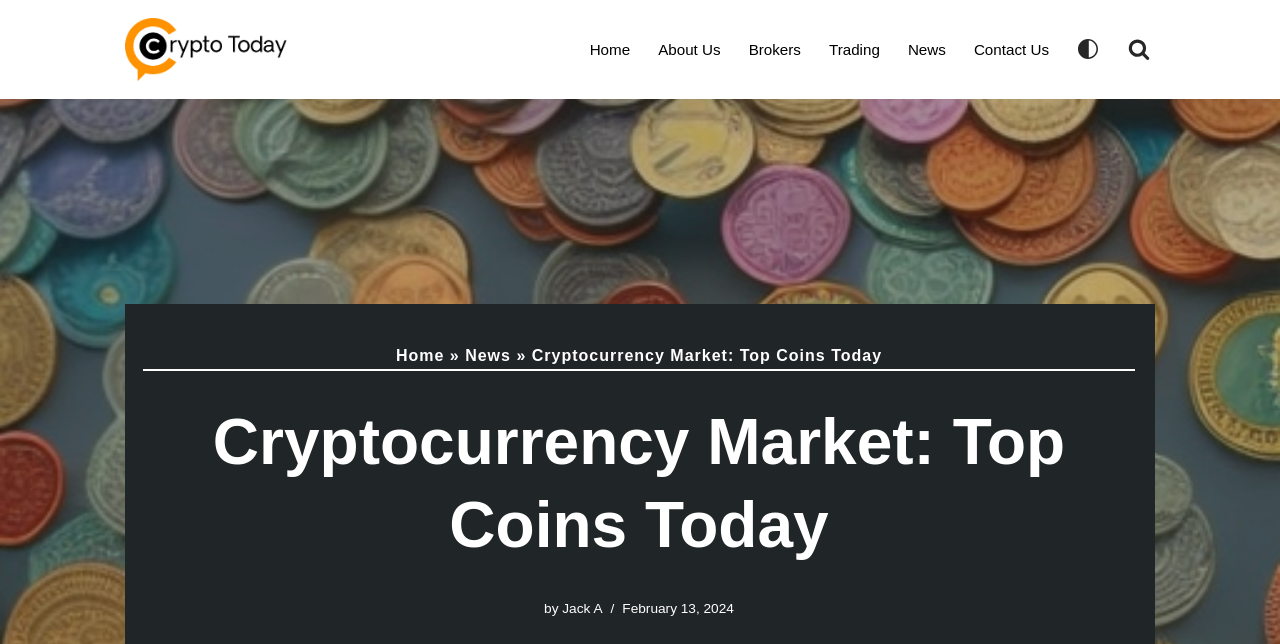Who is the author of the article?
Please respond to the question with a detailed and thorough explanation.

I found the author's name by looking at the link element next to the 'by' text, which contains the text 'Jack A'.